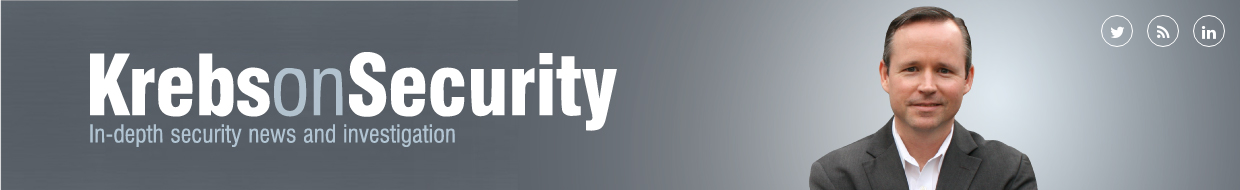What is the tagline of the website?
Using the visual information from the image, give a one-word or short-phrase answer.

In-depth security news and investigation